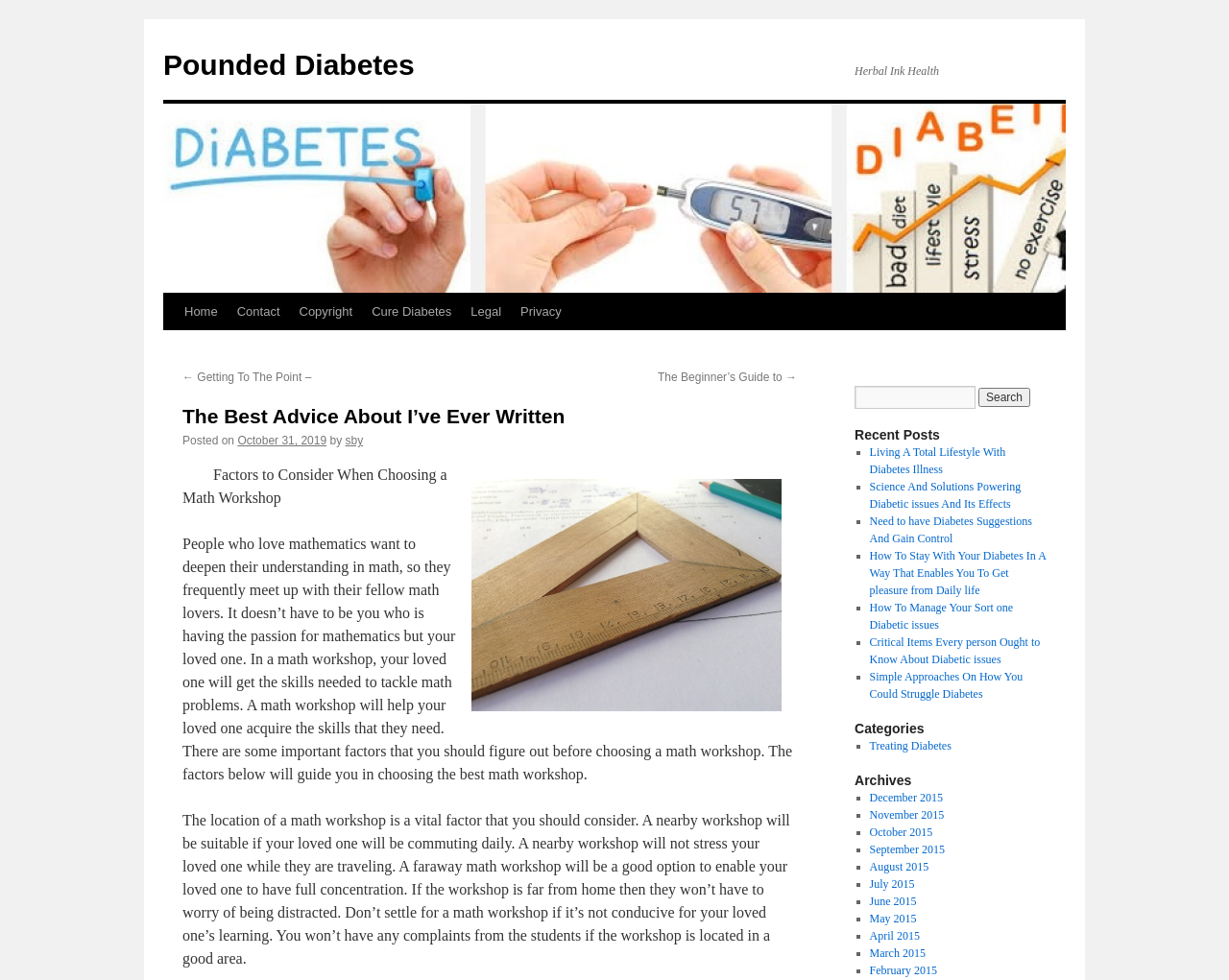Offer a thorough description of the webpage.

The webpage is a blog post titled "The Best Advice About I’ve Ever Written" on a website called Pounded Diabetes. At the top, there is a navigation menu with links to "Home", "Contact", "Copyright", "Cure Diabetes", "Legal", and "Privacy". Below the navigation menu, there are two links, "← Getting To The Point –" and "The Beginner’s Guide to →", which are likely related to the blog post.

The main content of the blog post is divided into two sections. The first section has a heading "The Best Advice About I’ve Ever Written" and is followed by a paragraph of text that discusses factors to consider when choosing a math workshop. The second section has a heading "Factors to Consider When Choosing a Math Workshop" and is a longer article that provides more detailed information on the topic.

To the right of the main content, there is a sidebar with several sections. The first section has a search bar with a button labeled "Search". Below the search bar, there is a heading "Recent Posts" followed by a list of links to recent blog posts, each with a bullet point marker. The next section has a heading "Categories" followed by a list of links to categories, also with bullet point markers. The final section has a heading "Archives" followed by a list of links to monthly archives, again with bullet point markers.

There is also an image on the page, located below the main content, but its purpose is not clear from the context.